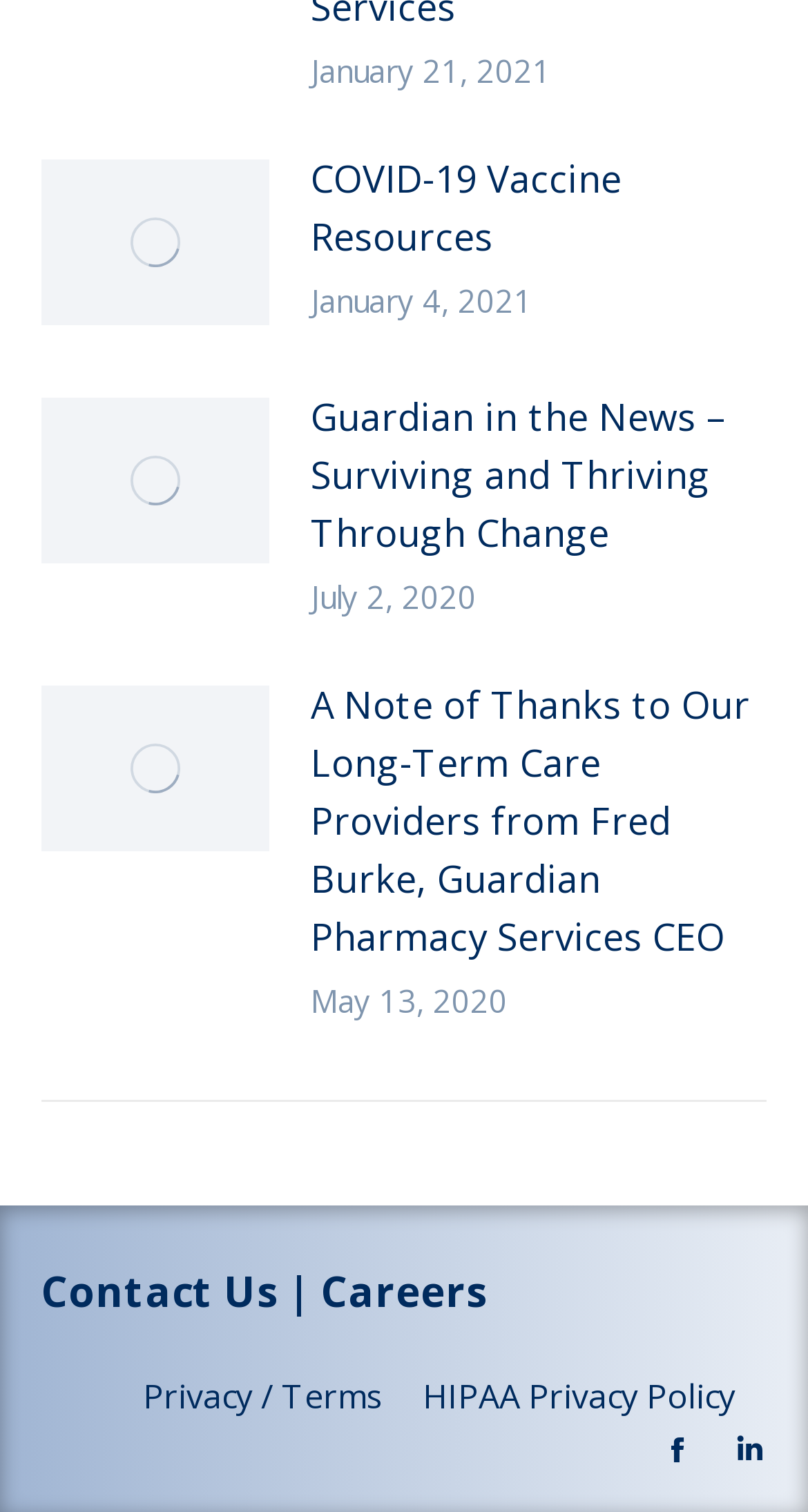Identify the bounding box coordinates for the element that needs to be clicked to fulfill this instruction: "Read the article posted on January 21, 2021". Provide the coordinates in the format of four float numbers between 0 and 1: [left, top, right, bottom].

[0.385, 0.033, 0.682, 0.06]